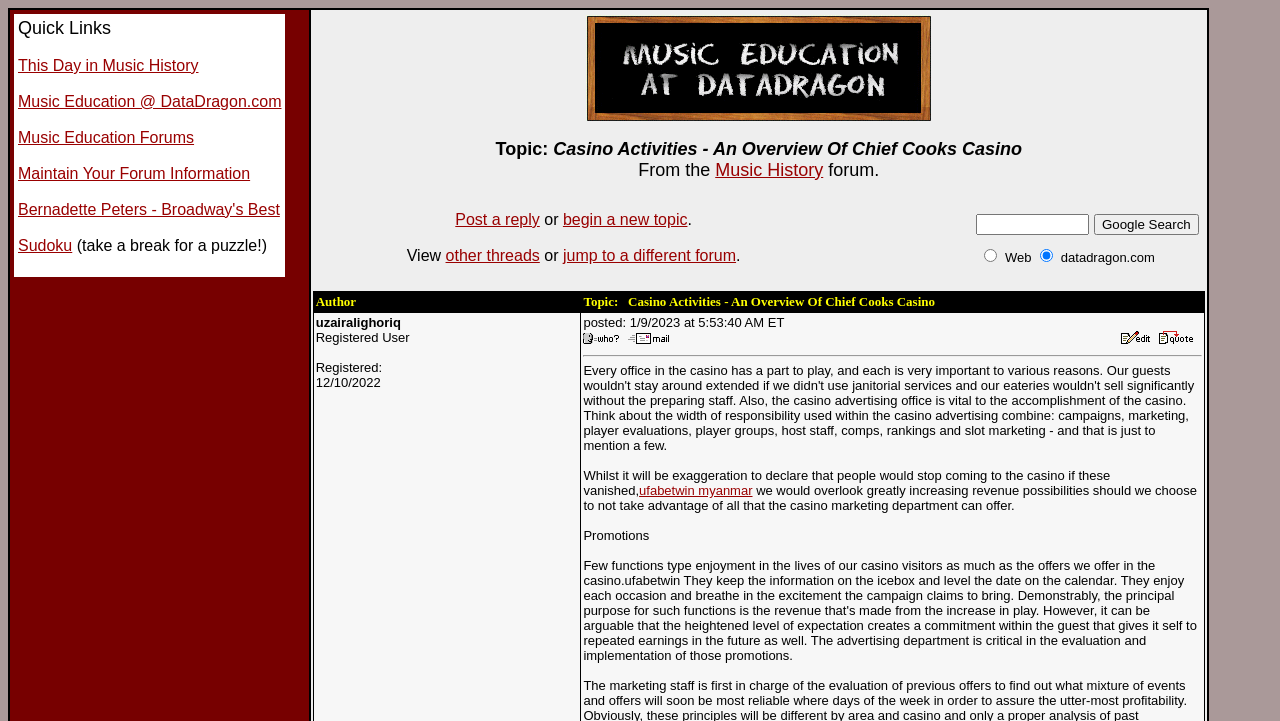Please specify the bounding box coordinates for the clickable region that will help you carry out the instruction: "Search for something".

[0.763, 0.296, 0.851, 0.325]